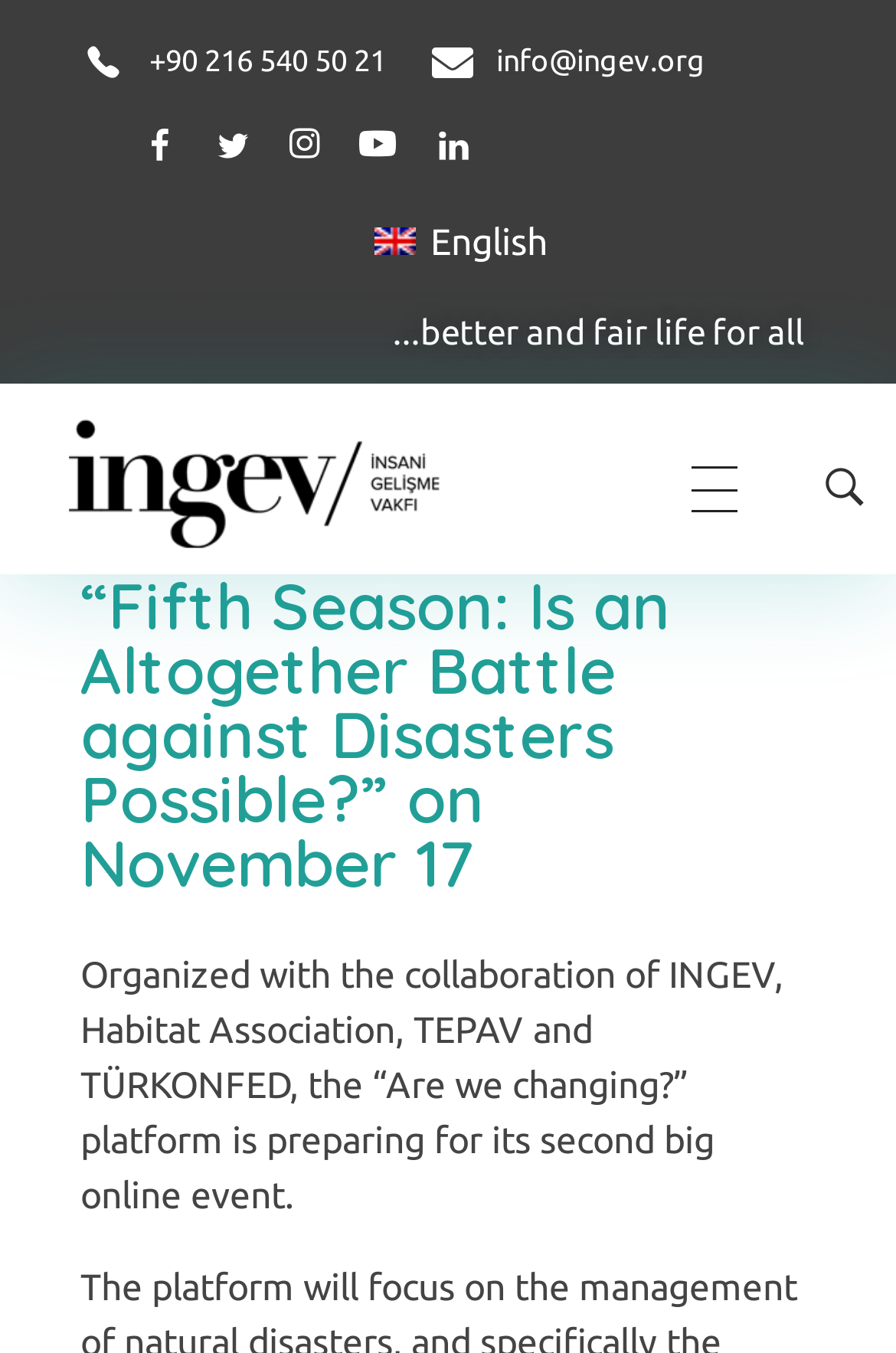What is the main heading of this webpage? Please extract and provide it.

“Fifth Season: Is an Altogether Battle against Disasters Possible?” on November 17